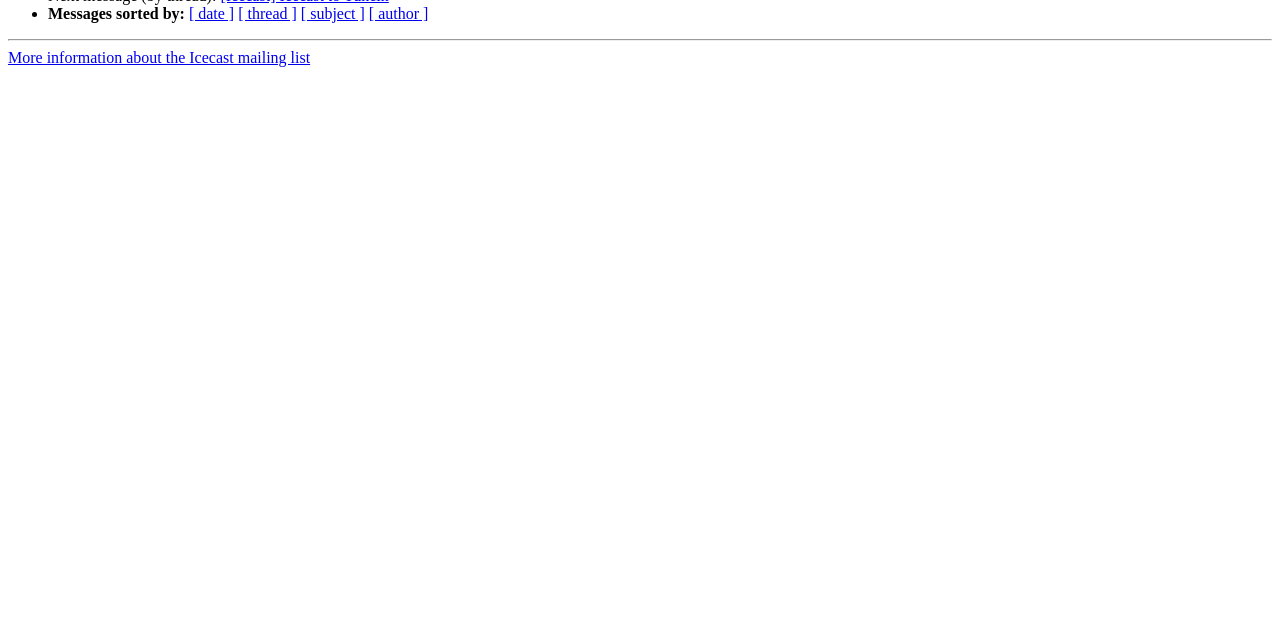Determine the bounding box of the UI element mentioned here: "[ subject ]". The coordinates must be in the format [left, top, right, bottom] with values ranging from 0 to 1.

[0.235, 0.008, 0.285, 0.035]